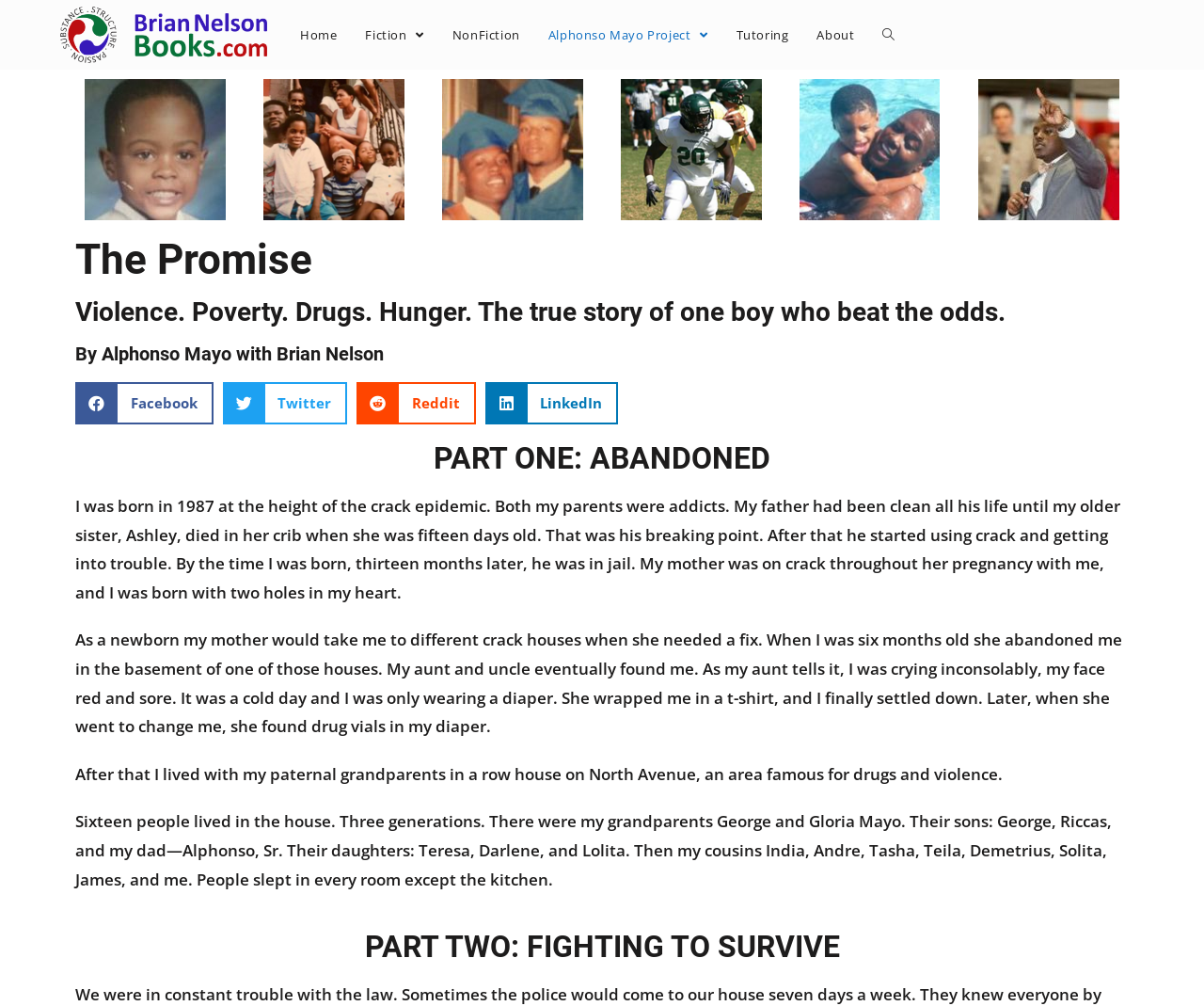Determine the bounding box coordinates for the area that needs to be clicked to fulfill this task: "View recent post". The coordinates must be given as four float numbers between 0 and 1, i.e., [left, top, right, bottom].

None